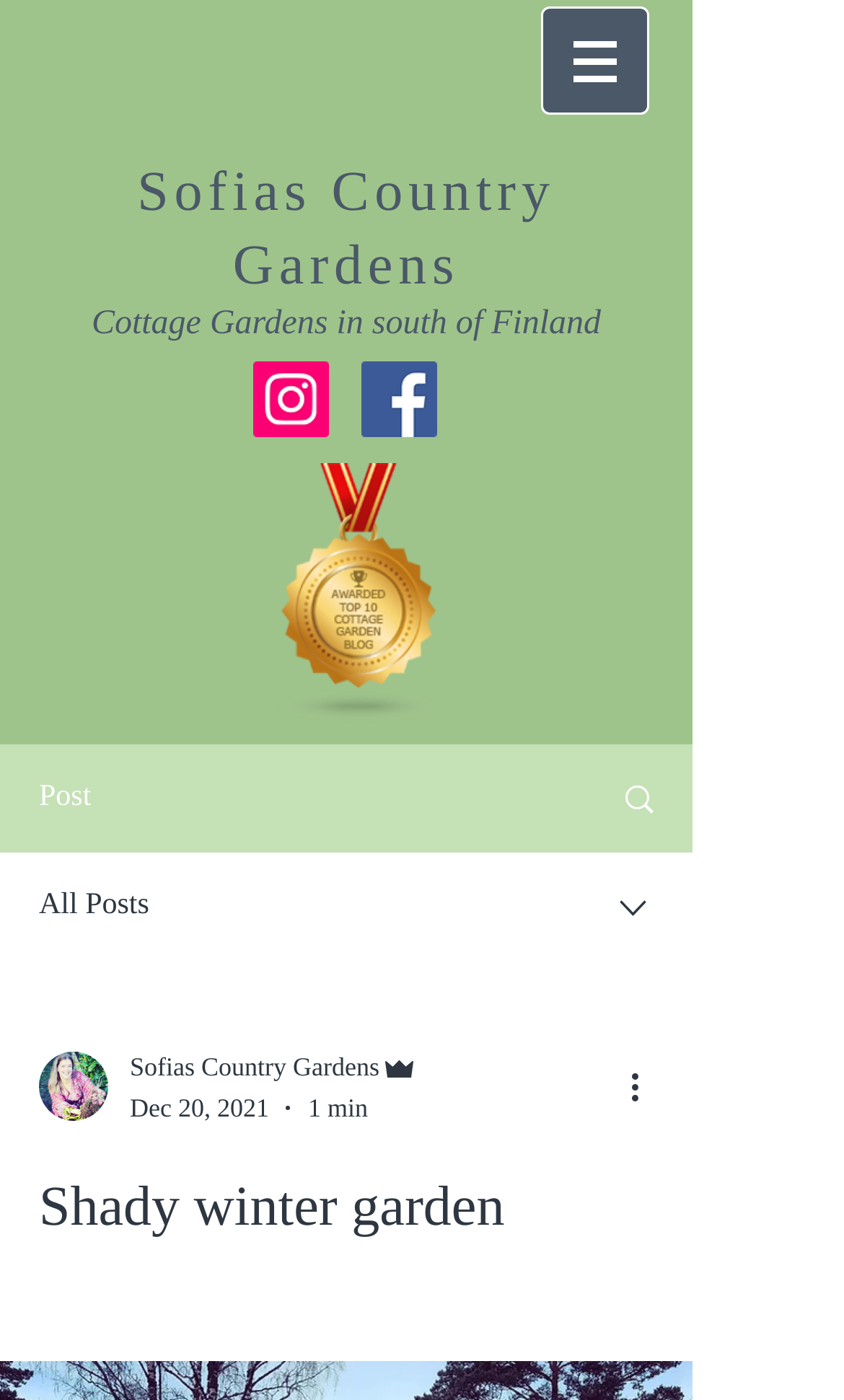What social media platforms are available?
Answer the question in as much detail as possible.

I found the social media links by examining the list element with the text 'Social Bar' which contains links to Instagram and Facebook, each with its corresponding social icon image.